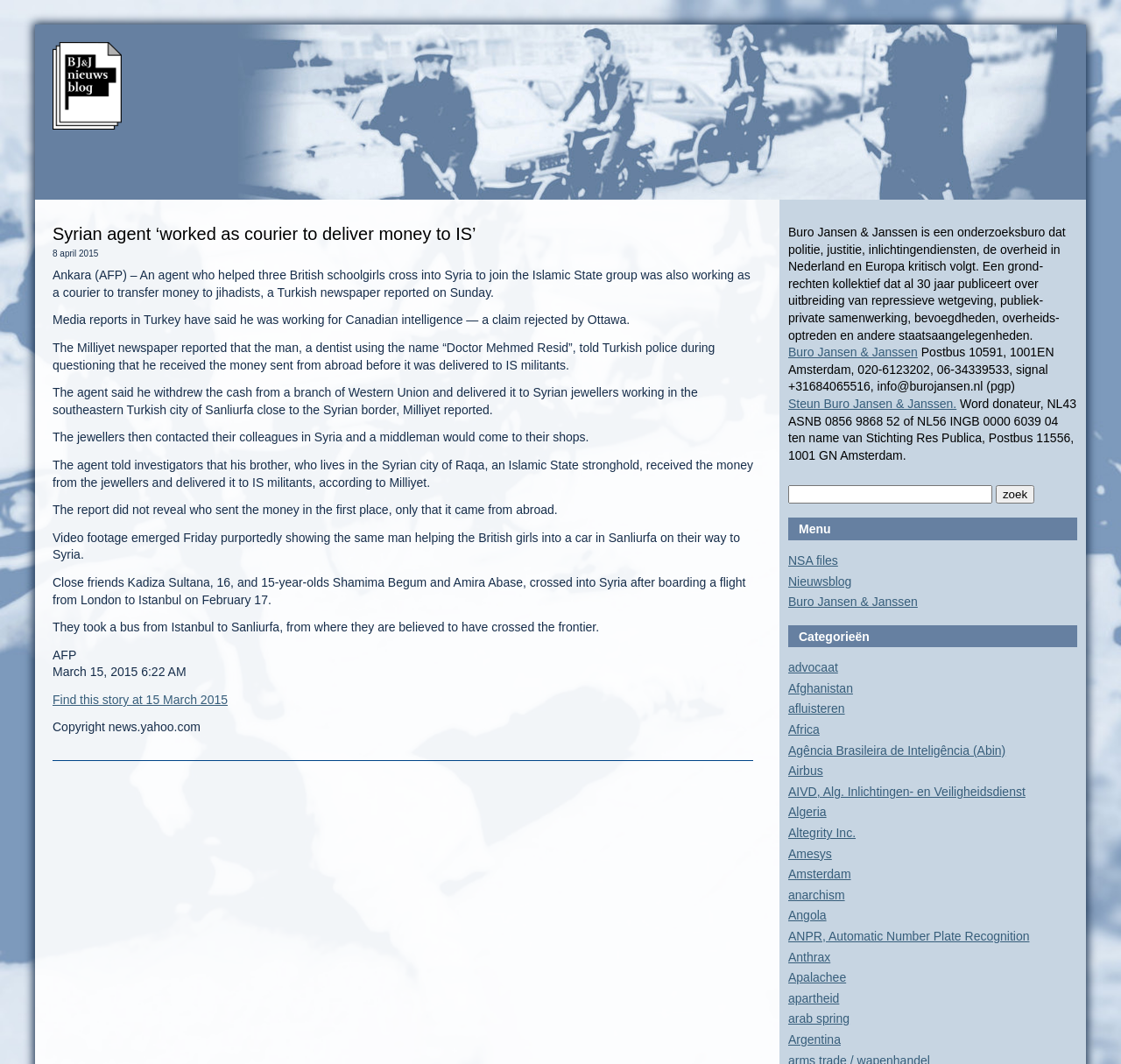Please mark the bounding box coordinates of the area that should be clicked to carry out the instruction: "Click the 'Buro Jansen & Janssen' link".

[0.703, 0.559, 0.819, 0.572]